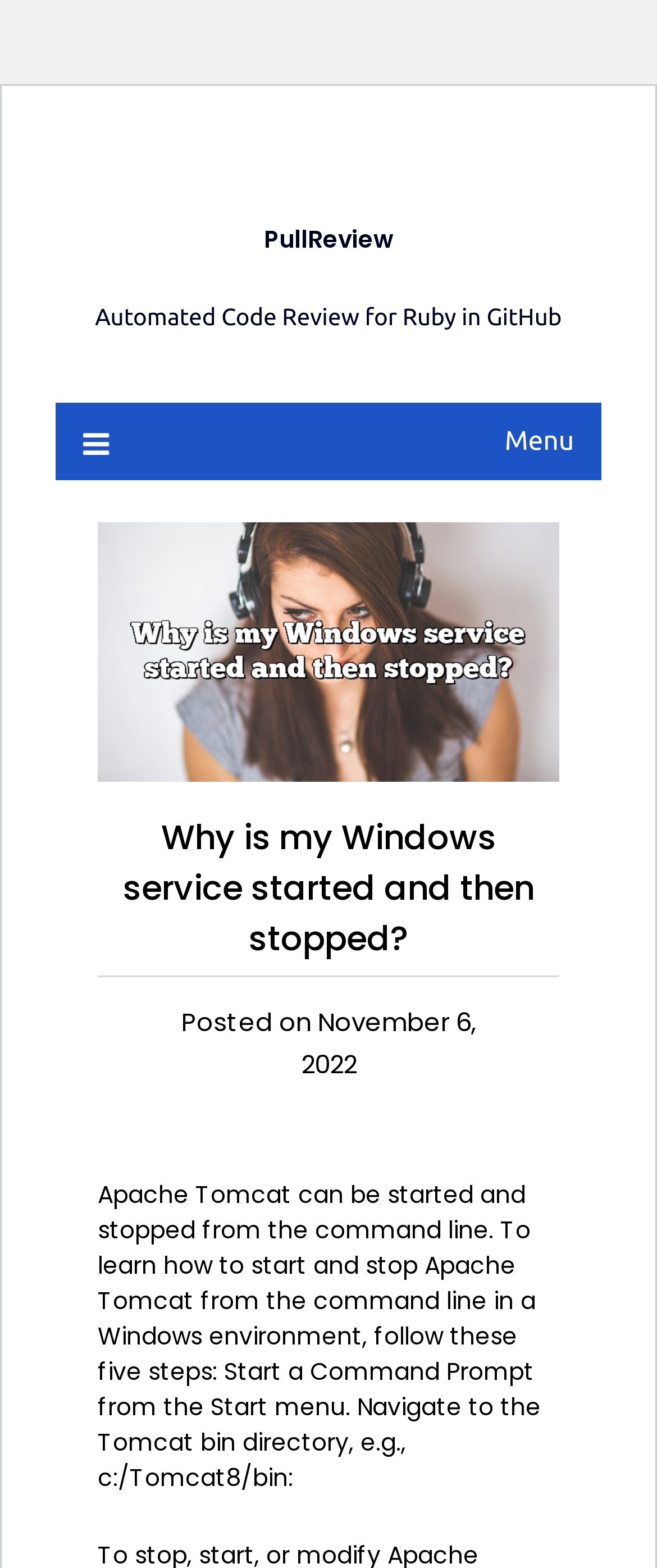Offer an in-depth caption of the entire webpage.

The webpage is about Apache Tomcat and how to start and stop it from the command line in a Windows environment. At the top left of the page, there is a "Skip to content" link. Next to it, on the top center, is a link to "PullReview" with a description "Automated Code Review for Ruby in GitHub" below it. 

On the top right, there is a menu icon represented by "\uf0c9" which, when expanded, reveals a section containing an image related to the topic "Why is my Windows service started and then stopped?" Below the image, there is a heading with the same title, followed by a subheading "Posted on November 6, 2022". 

Below this section, there is a block of text that provides a step-by-step guide on how to start and stop Apache Tomcat from the command line in a Windows environment. The text explains that the process involves starting a Command Prompt from the Start menu, navigating to the Tomcat bin directory, and then following a few more steps.